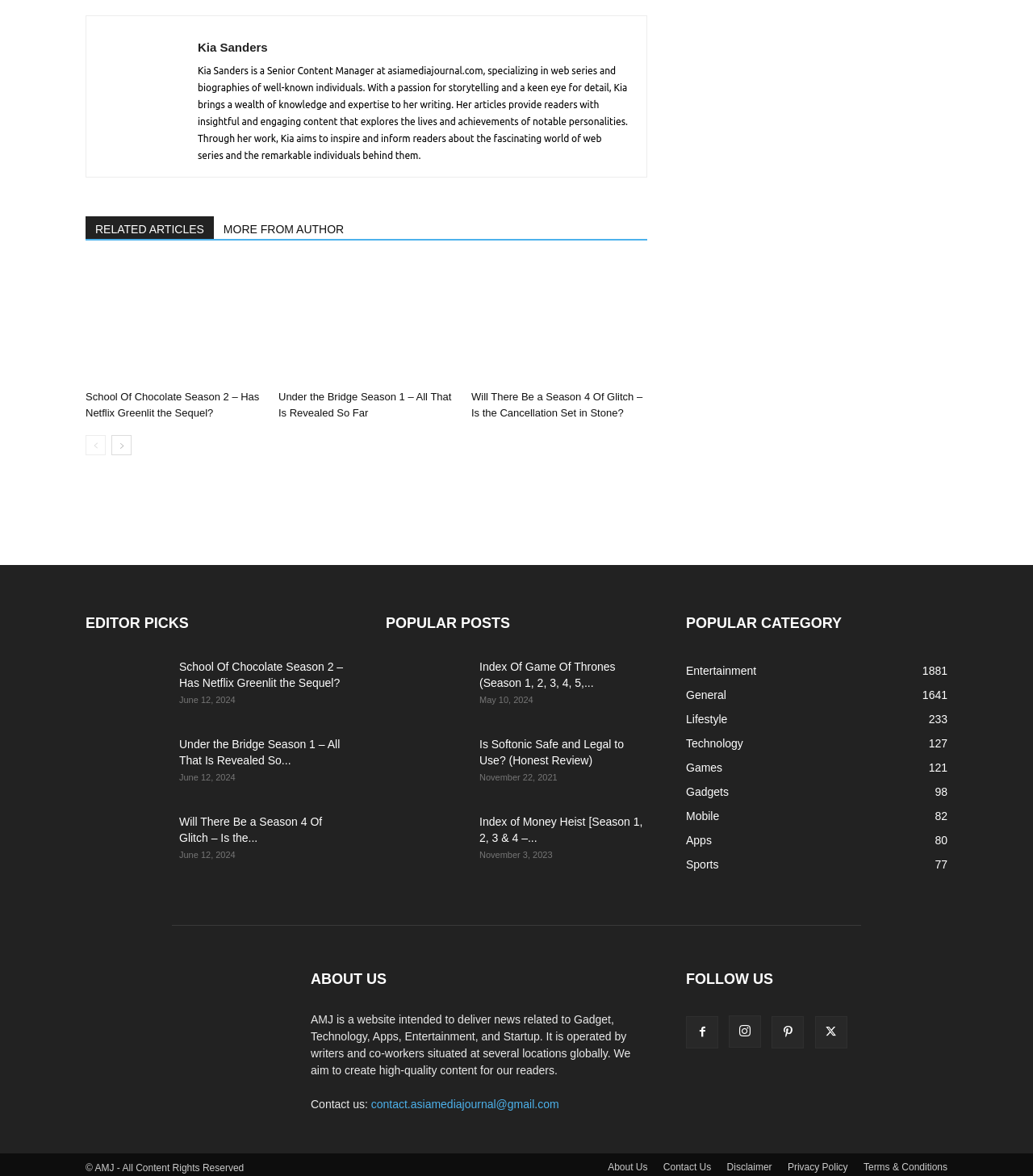How many social media platforms are listed?
Using the information from the image, give a concise answer in one word or a short phrase.

2